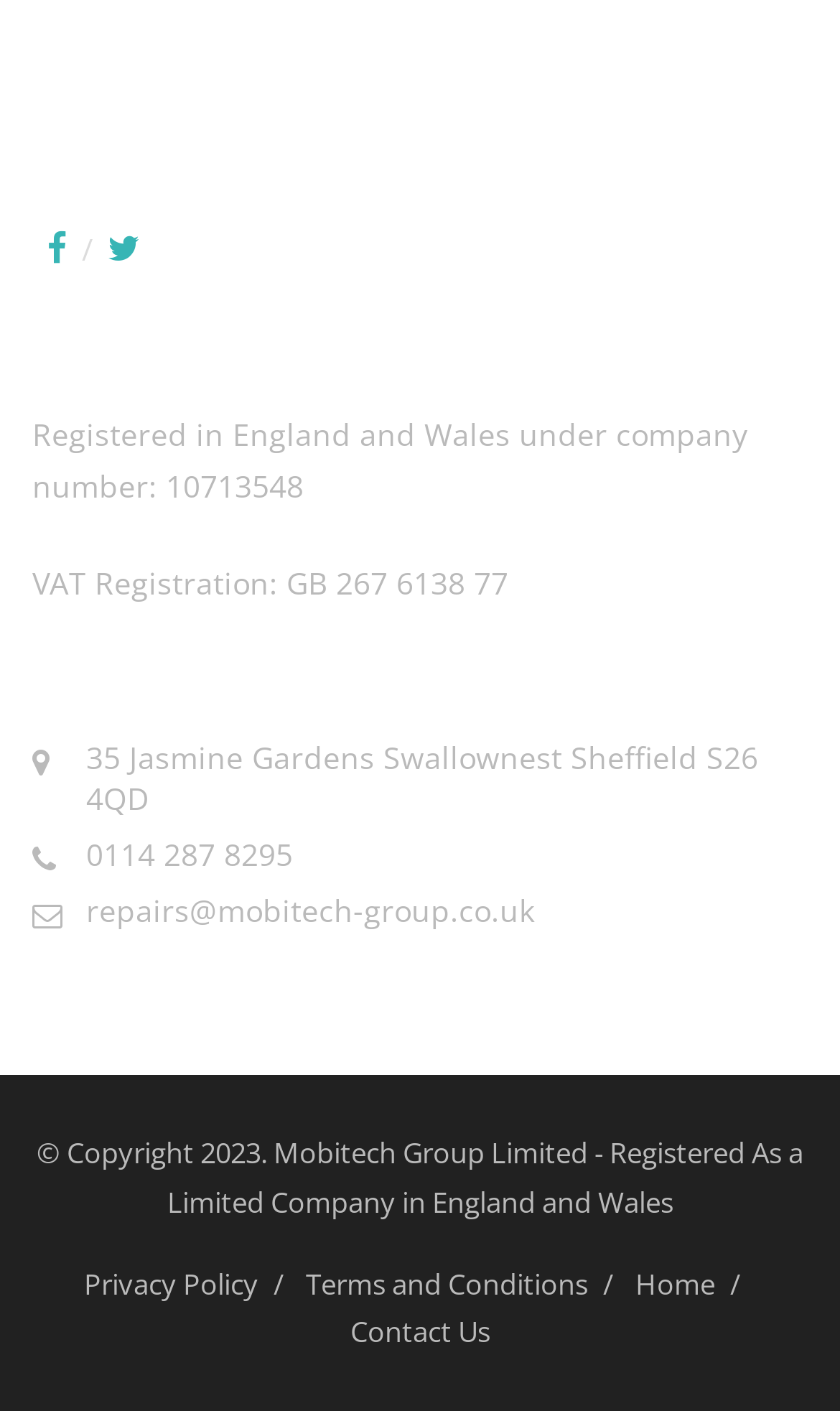Please determine the bounding box coordinates of the area that needs to be clicked to complete this task: 'View company contact information'. The coordinates must be four float numbers between 0 and 1, formatted as [left, top, right, bottom].

[0.103, 0.522, 0.903, 0.58]